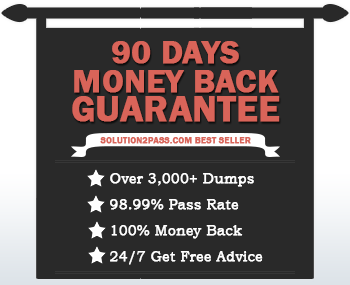Explain what is happening in the image with elaborate details.

The image prominently features a bold and eye-catching banner promoting a "90 DAYS MONEY BACK GUARANTEE" from Solution2Pass, highlighted as a best seller. The text is set against a contrasting dark background, emphasizing the confidence and reliability of the service offered. Below the main guarantee statement, several key benefits are listed in a concise format, including:

- Over 3,000+ Dumps
- 98.99% Pass Rate
- 100% Money Back Assurance
- 24/7 Free Advice

This engaging graphic effectively communicates the value proposition of the service, appealing to potential customers seeking dependable exam preparation resources.